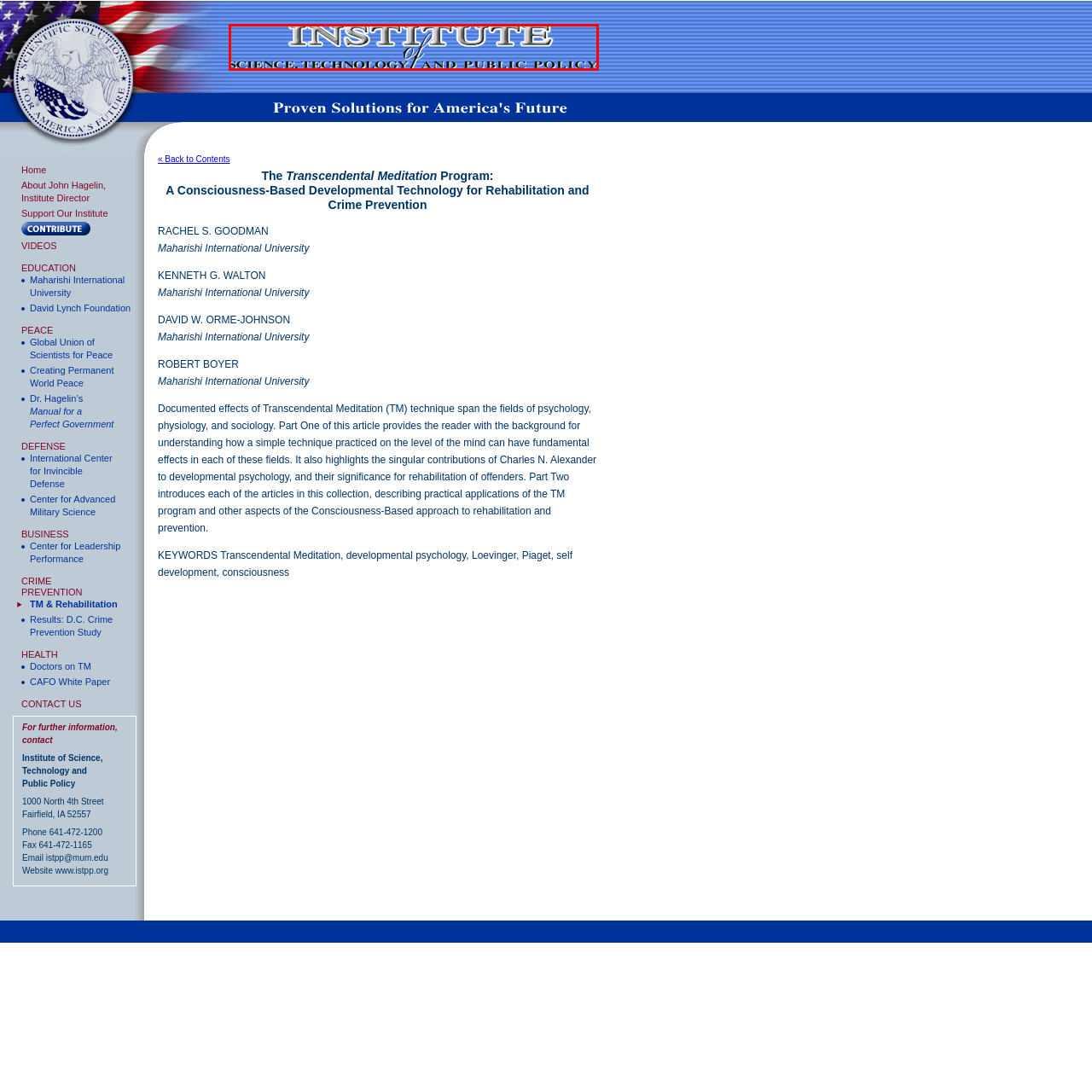What is the font style of the text?
Look at the image within the red bounding box and provide a single word or phrase as an answer.

Bold